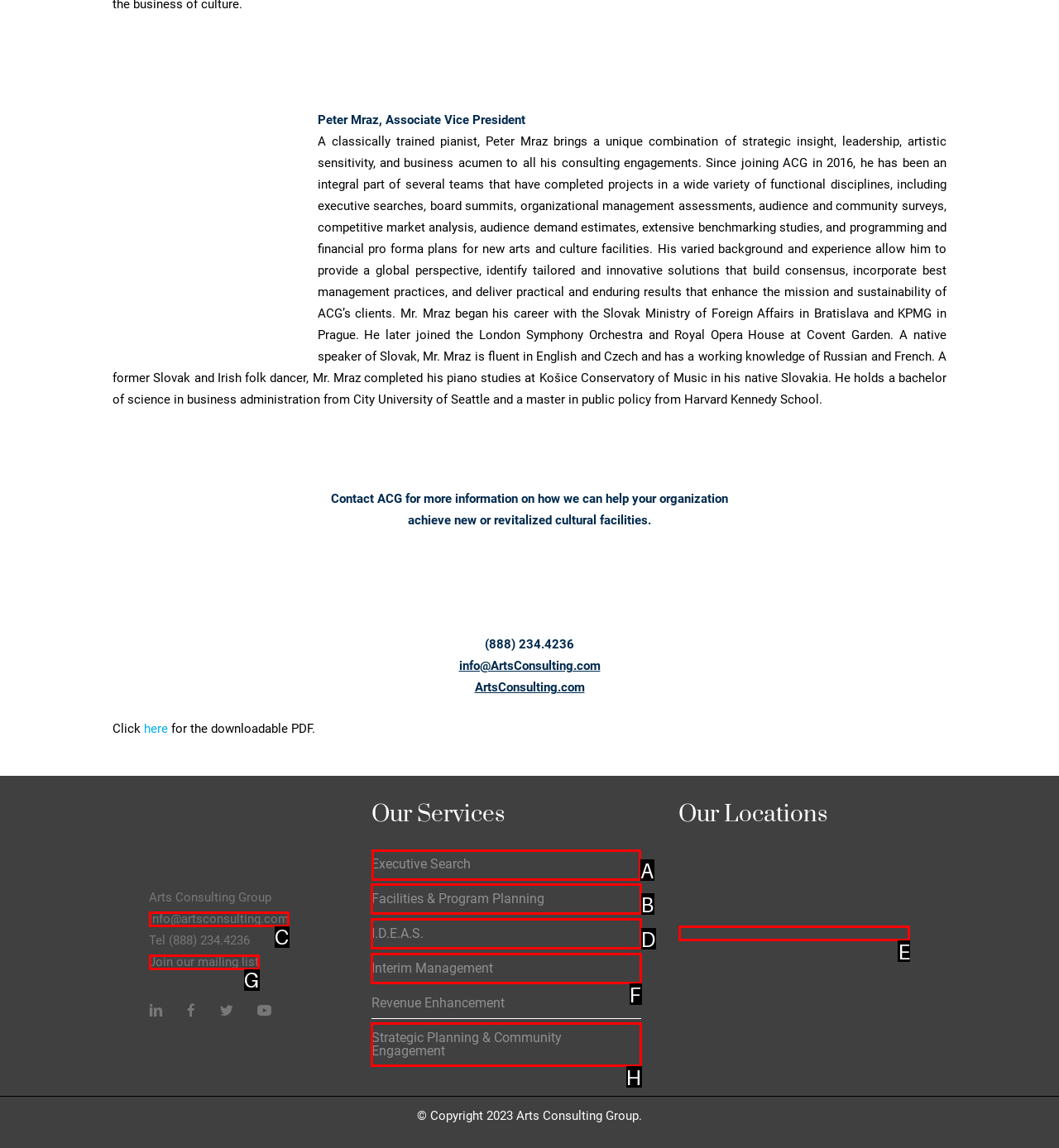Among the marked elements in the screenshot, which letter corresponds to the UI element needed for the task: Click the link to view Executive Search services?

A